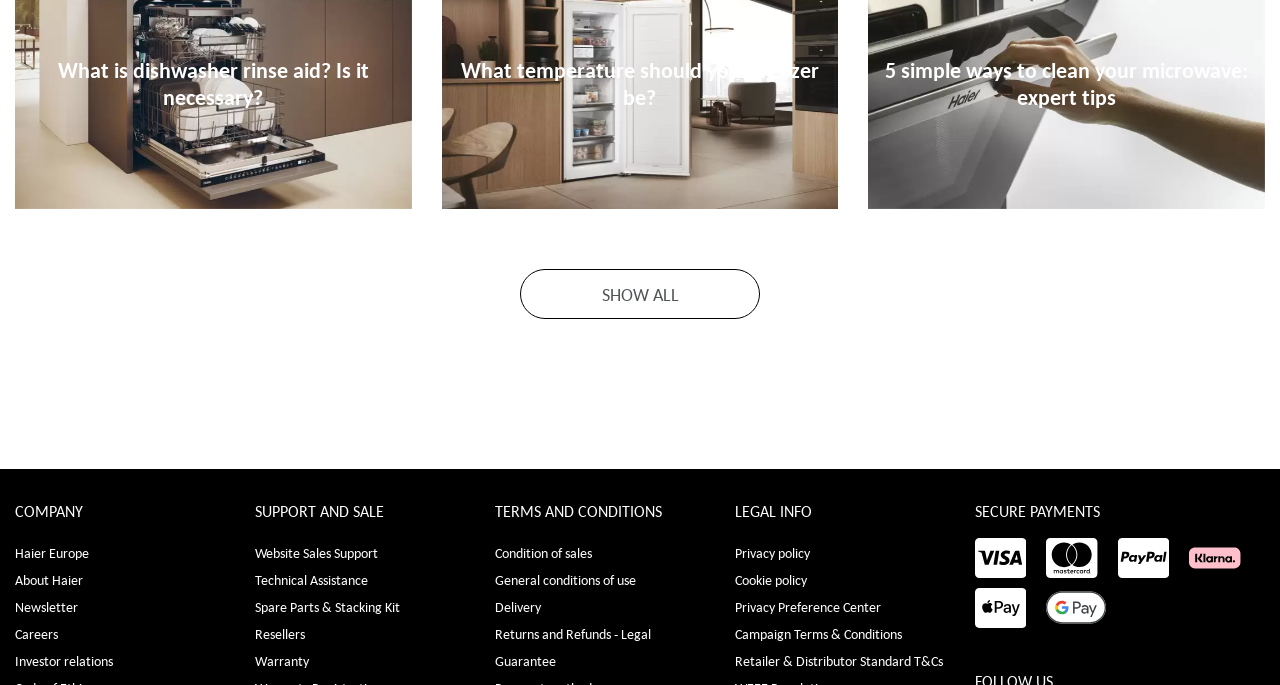Give a concise answer using one word or a phrase to the following question:
What is the purpose of the 'SHOW ALL' link?

To show all articles